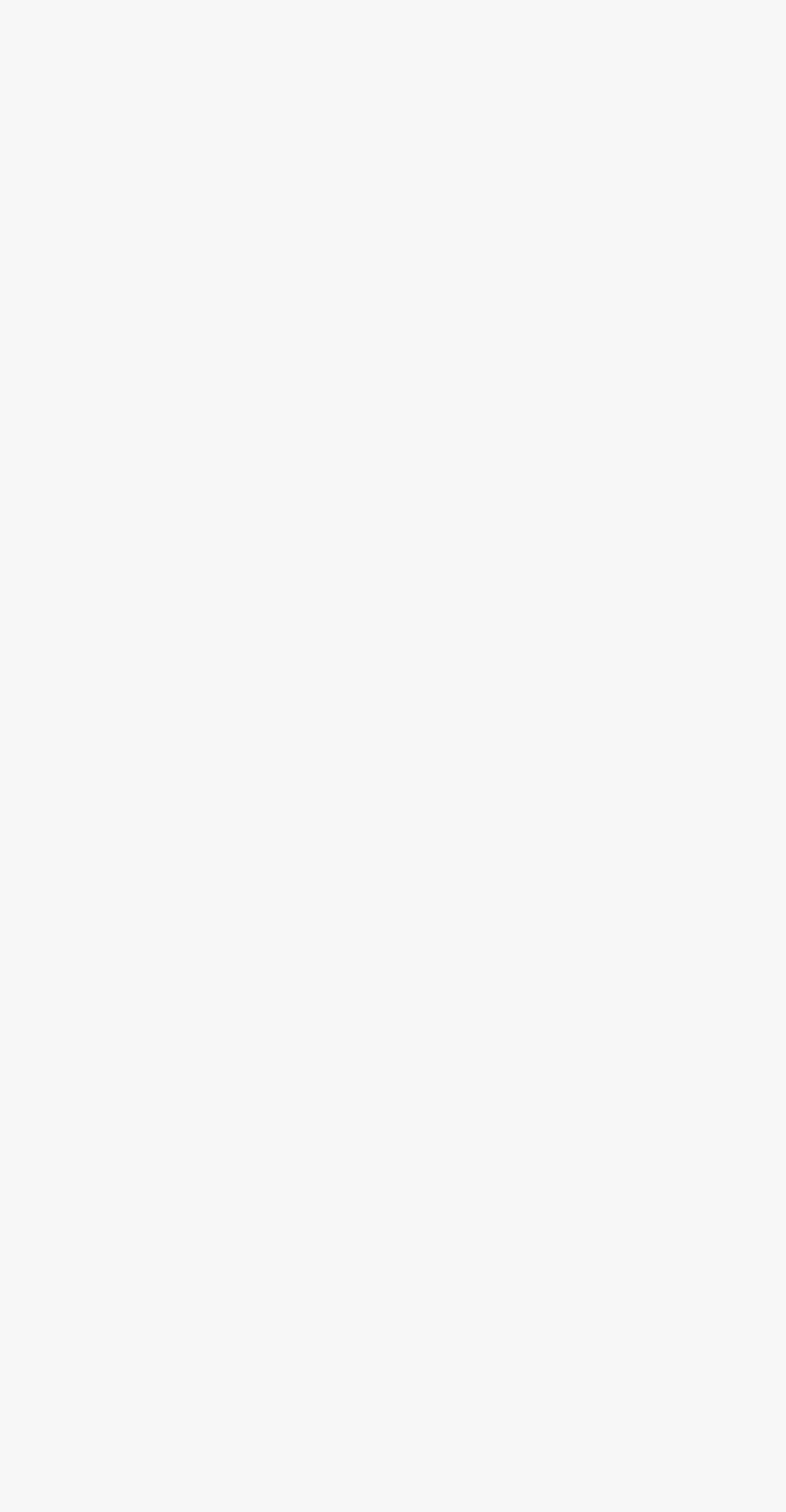Bounding box coordinates are specified in the format (top-left x, top-left y, bottom-right x, bottom-right y). All values are floating point numbers bounded between 0 and 1. Please provide the bounding box coordinate of the region this sentence describes: Sign up for the newsletter

[0.204, 0.31, 0.796, 0.338]